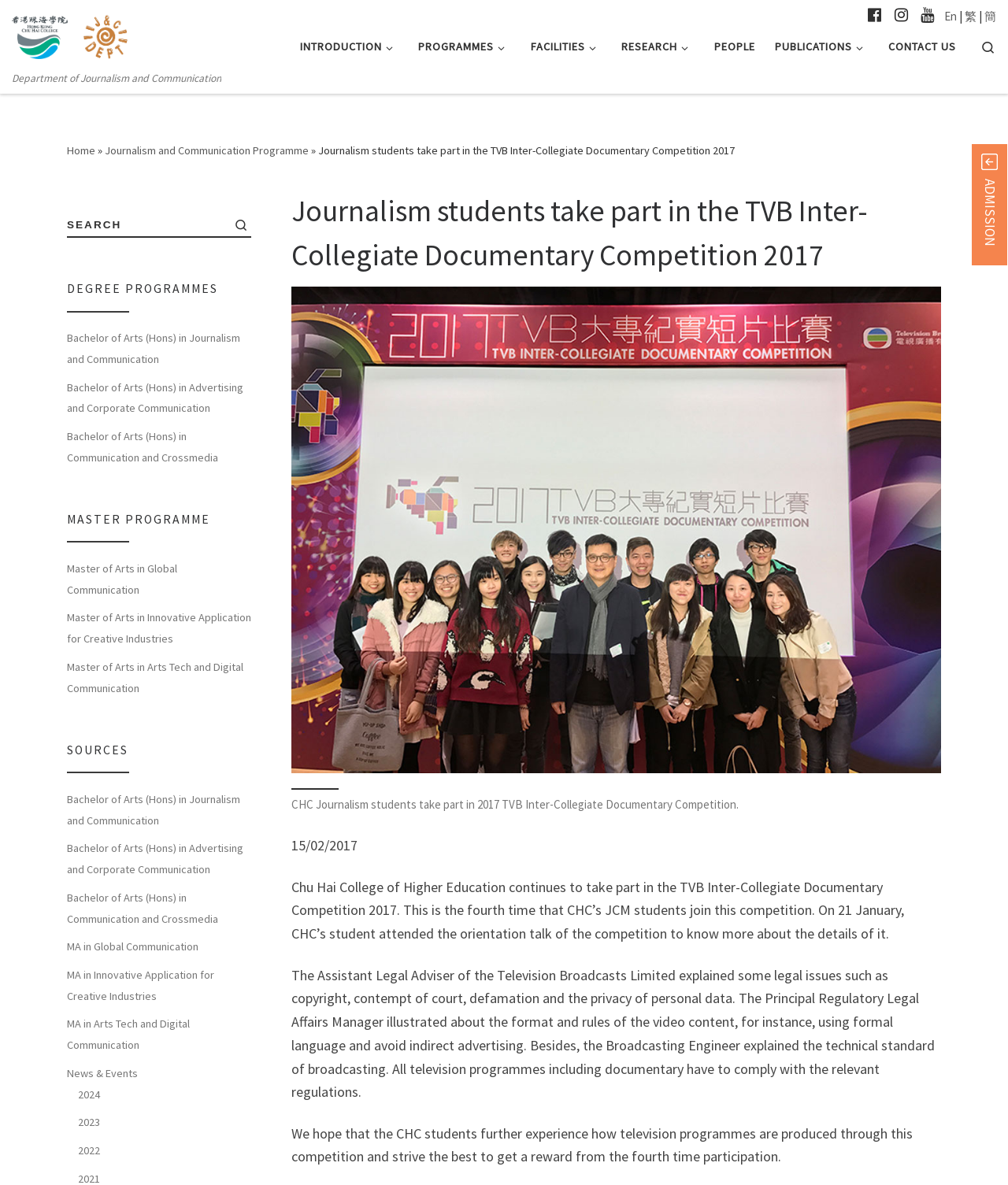Please locate the clickable area by providing the bounding box coordinates to follow this instruction: "View the 'INTRODUCTION' page".

[0.293, 0.024, 0.4, 0.055]